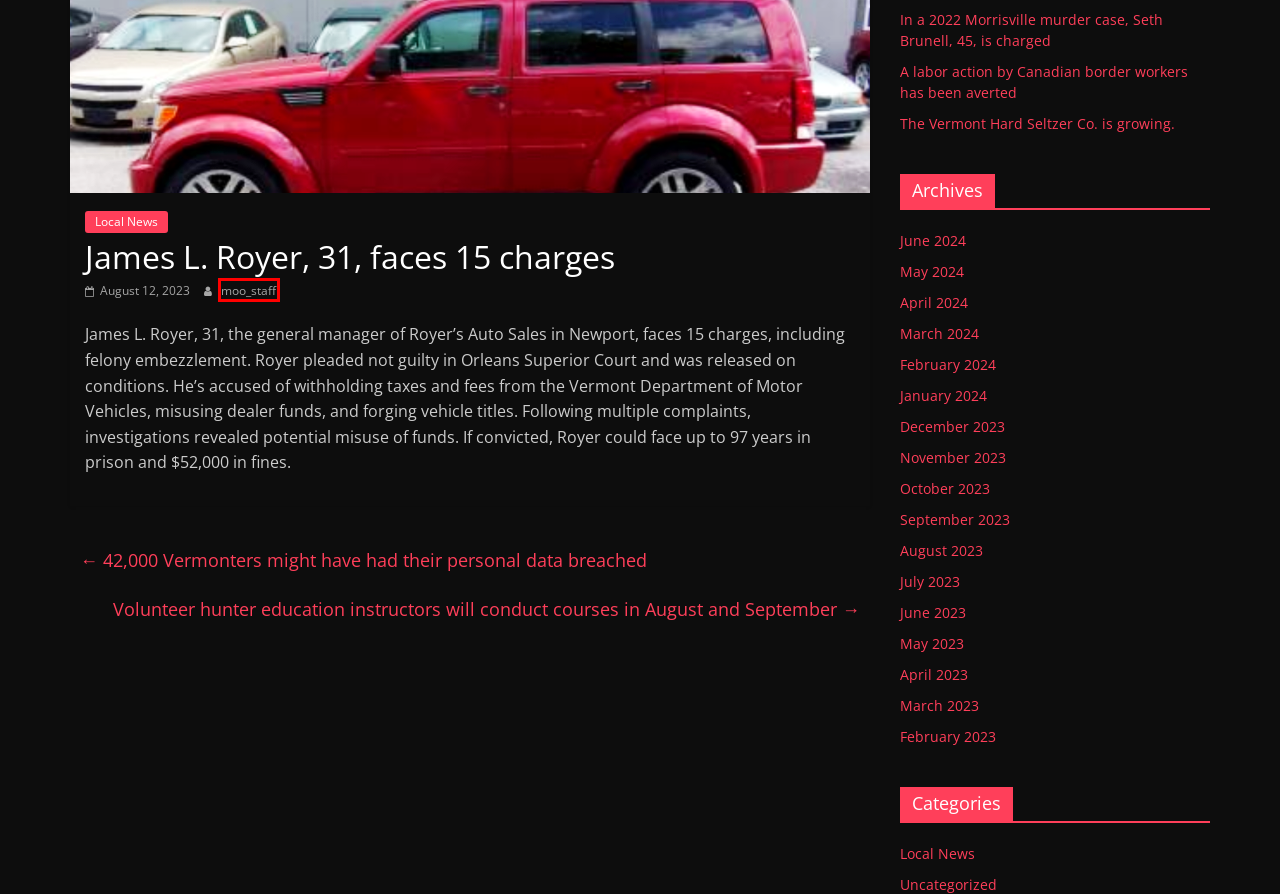Examine the screenshot of a webpage with a red bounding box around a UI element. Your task is to identify the webpage description that best corresponds to the new webpage after clicking the specified element. The given options are:
A. Uncategorized – Moo92 FM
B. March 2024 – Moo92 FM
C. Local News – Moo92 FM
D. October 2023 – Moo92 FM
E. August 2023 – Moo92 FM
F. December 2023 – Moo92 FM
G. moo_staff – Moo92 FM
H. April 2024 – Moo92 FM

G